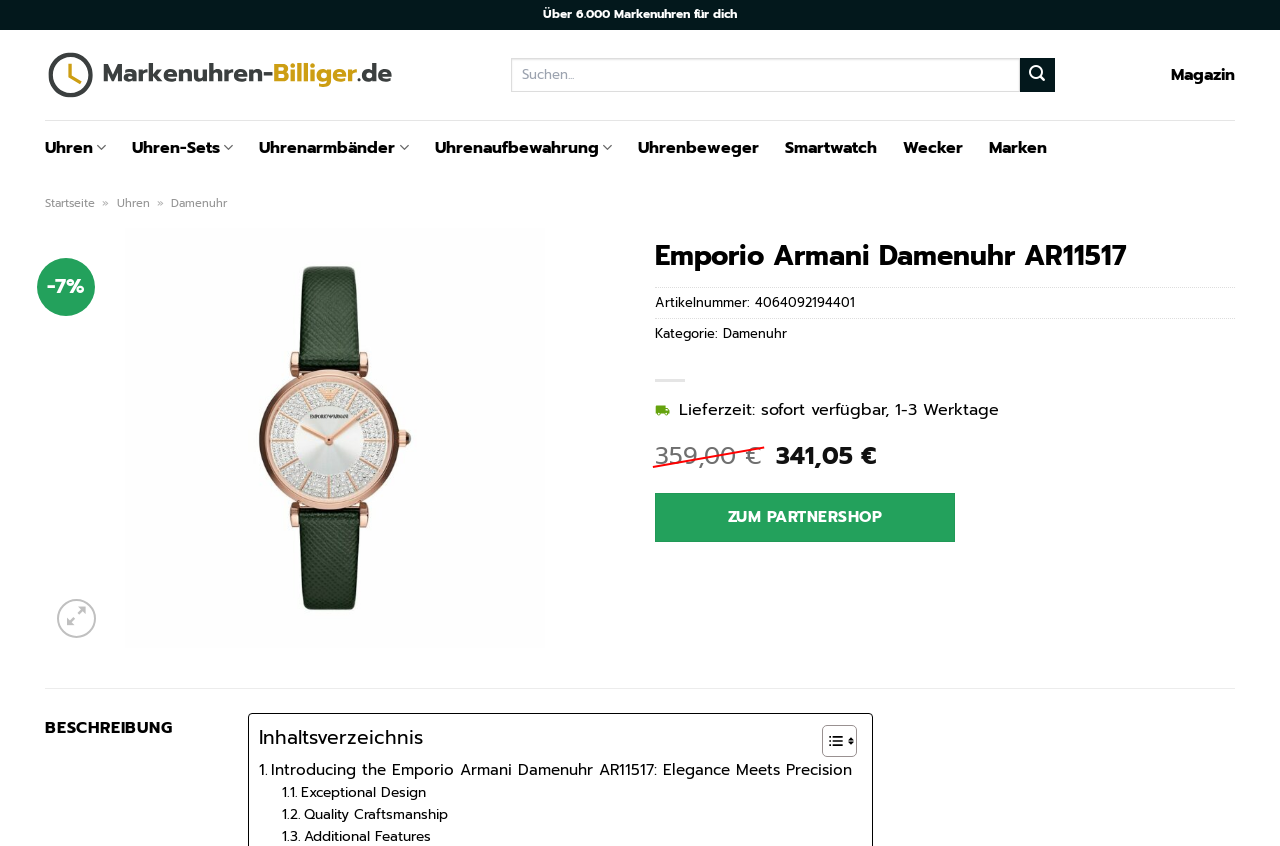Respond to the question below with a concise word or phrase:
What is the current price of the Emporio Armani Damenuhr AR11517?

341,05 €